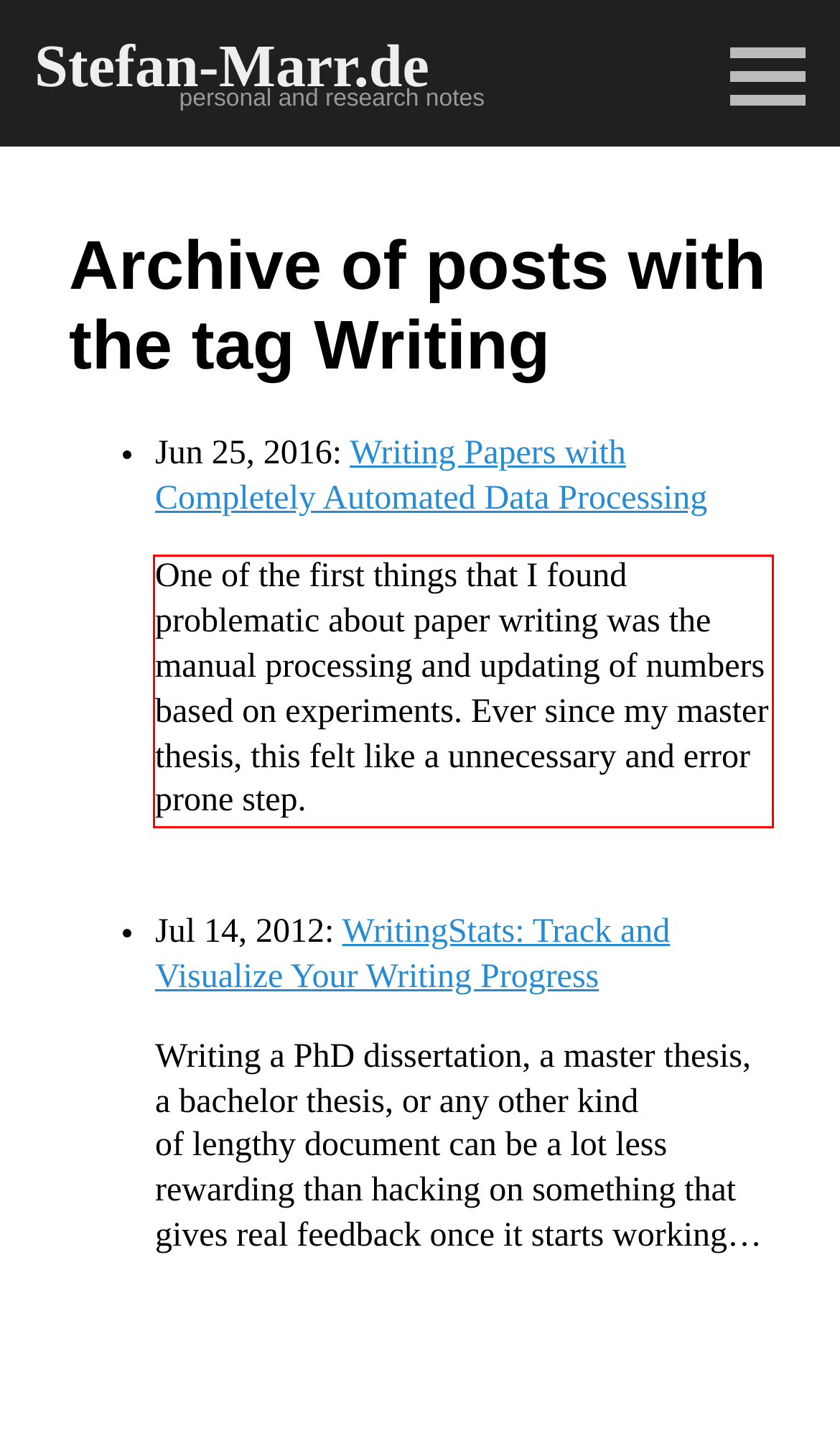Using the provided screenshot of a webpage, recognize the text inside the red rectangle bounding box by performing OCR.

One of the first things that I found problematic about paper writing was the manual processing and updating of numbers based on experiments. Ever since my master thesis, this felt like a unnecessary and error prone step.